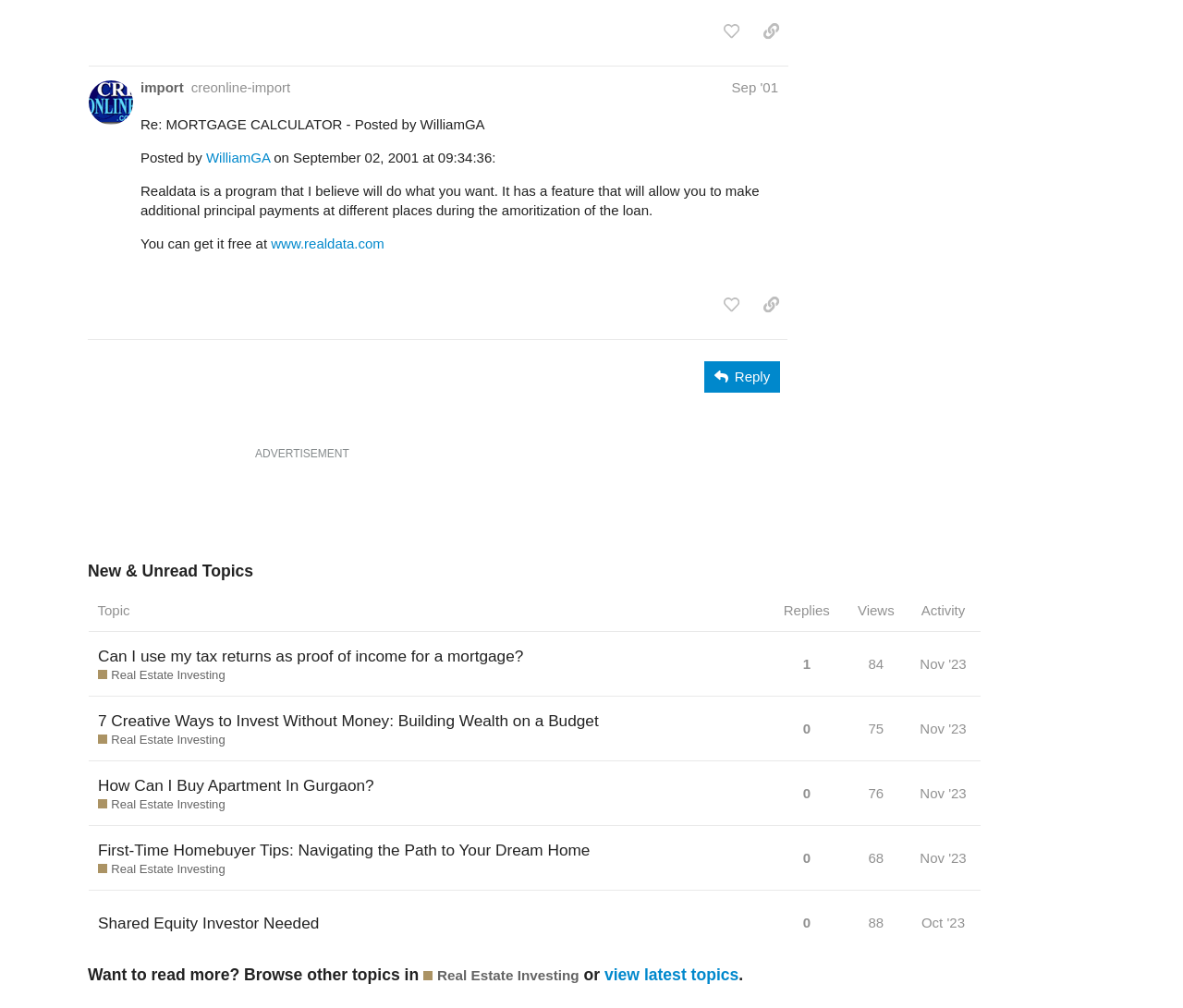Provide your answer in one word or a succinct phrase for the question: 
How many times has the topic '7 Creative Ways to Invest Without Money: Building Wealth on a Budget' been viewed?

75